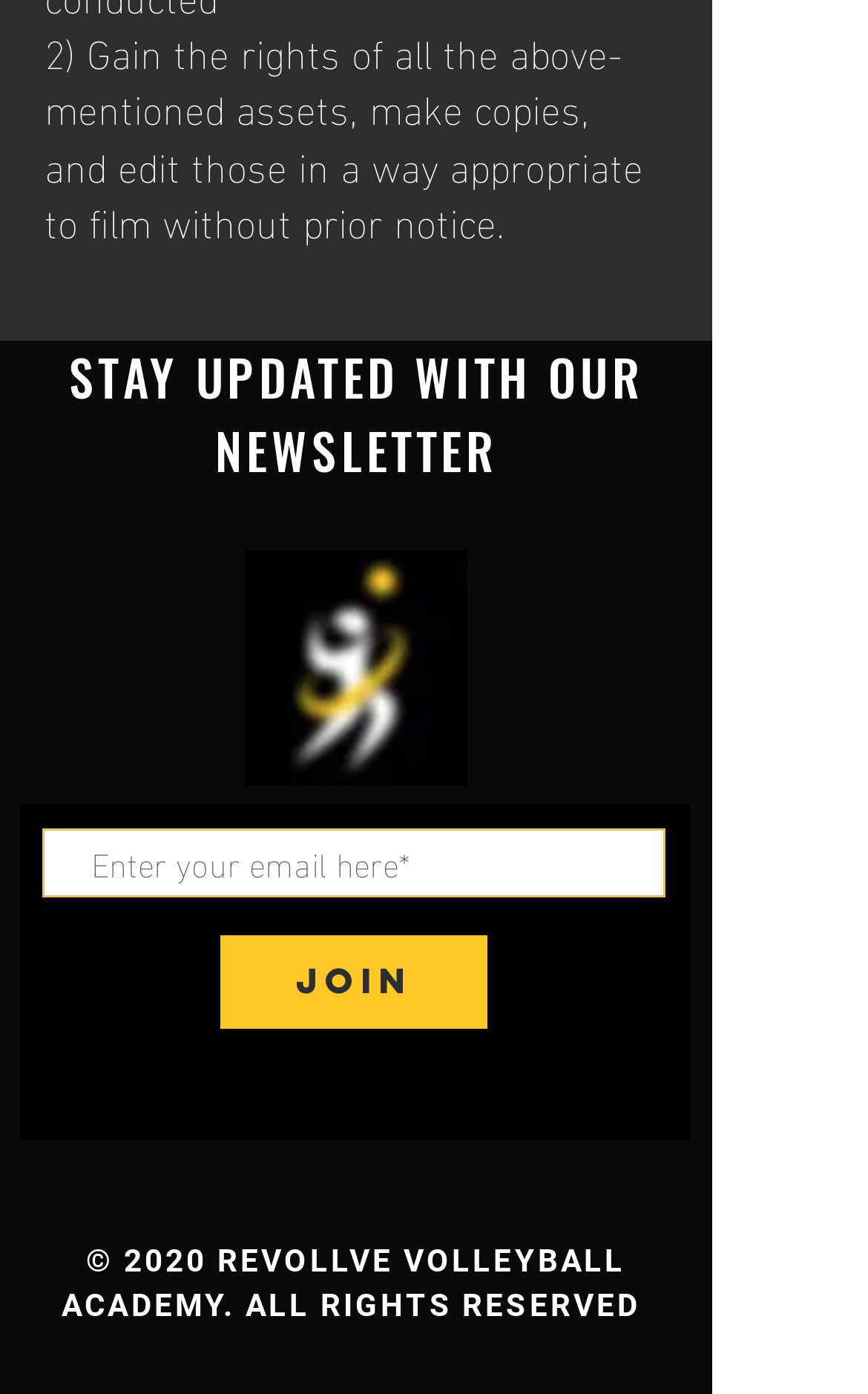Please locate the UI element described by "Join" and provide its bounding box coordinates.

[0.254, 0.671, 0.562, 0.738]